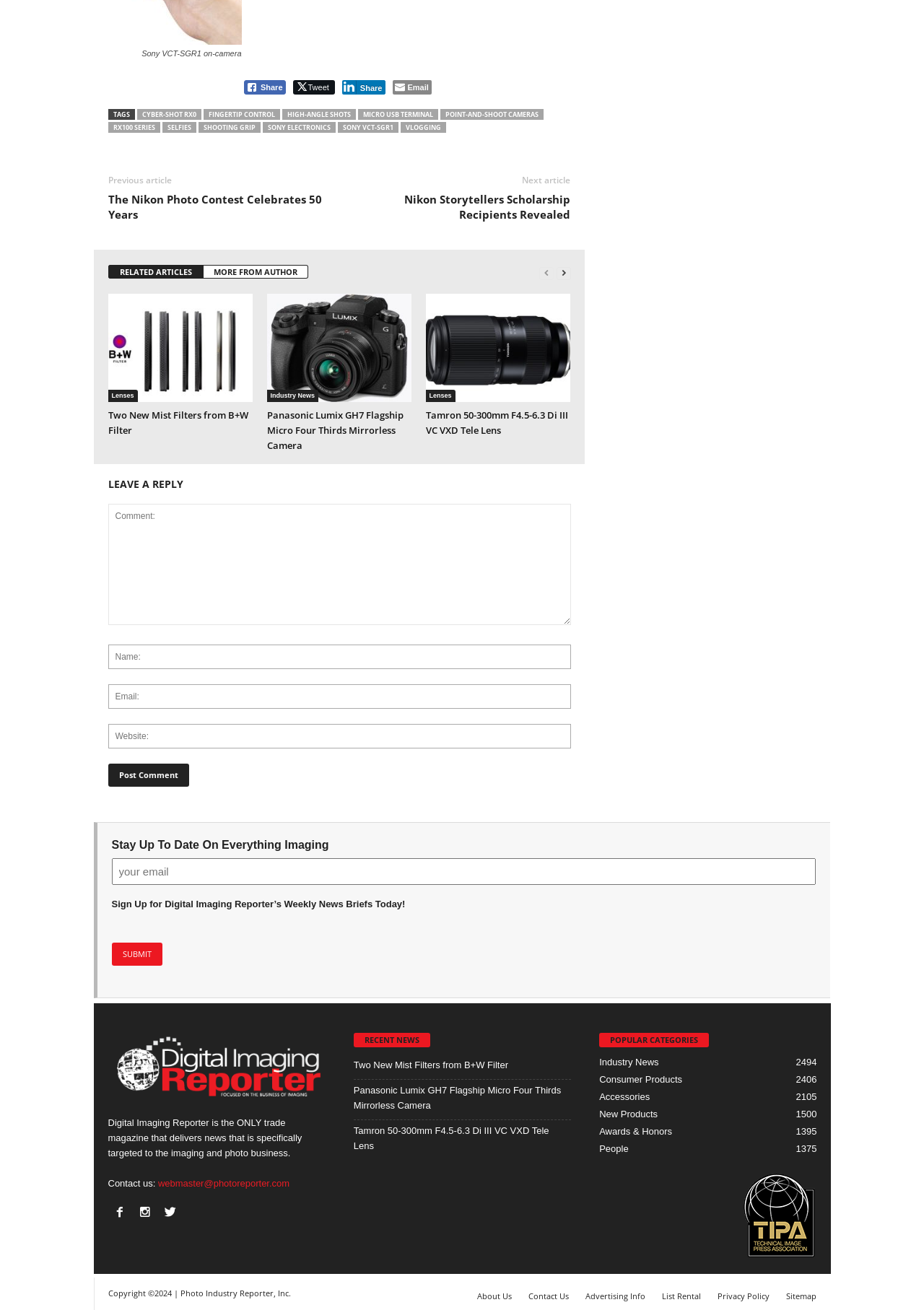What is the category of the article 'The Nikon Photo Contest Celebrates 50 Years'?
Refer to the image and respond with a one-word or short-phrase answer.

Industry News